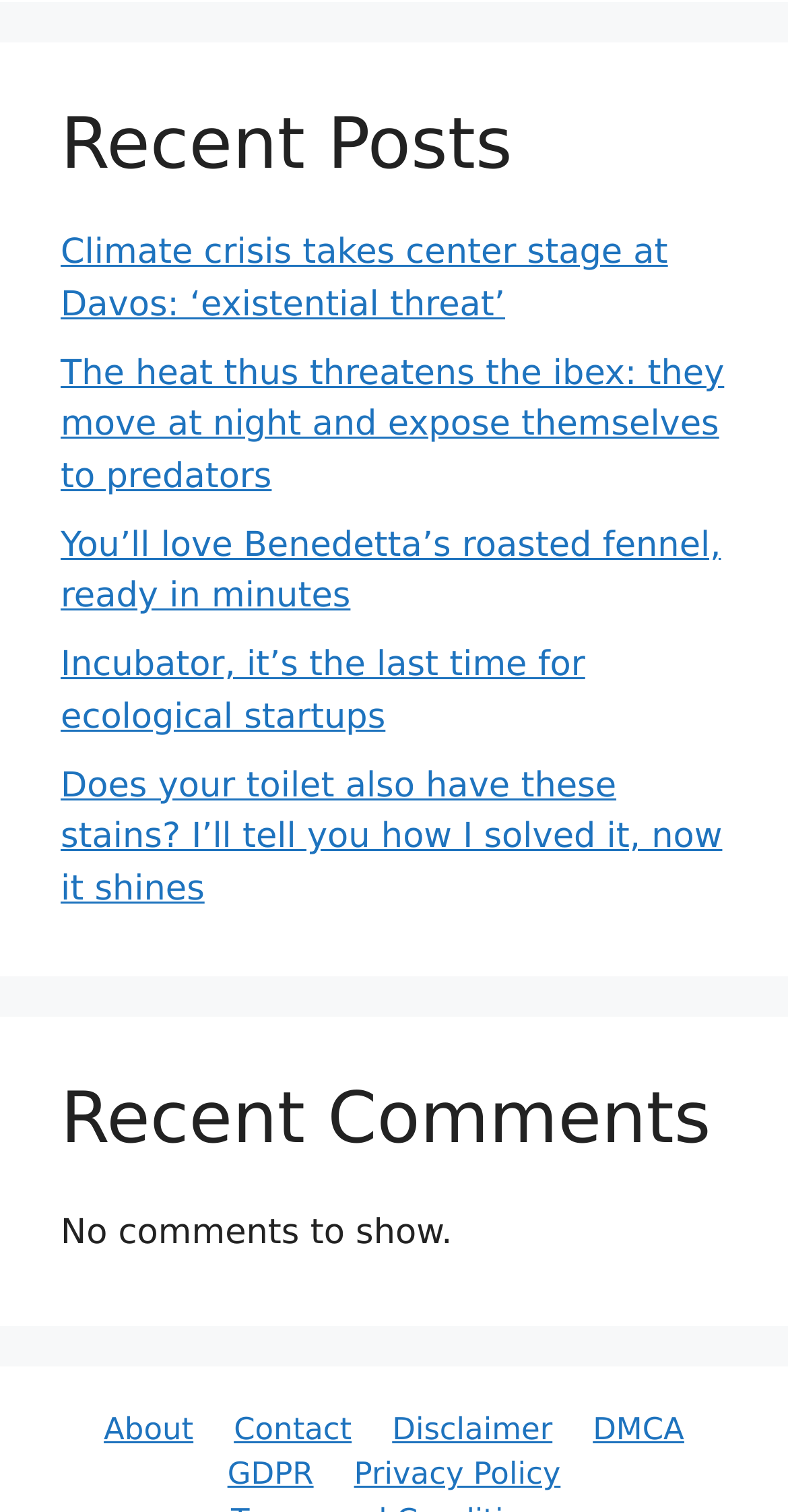Provide a one-word or short-phrase response to the question:
How many links are there in the 'Recent Posts' section?

5